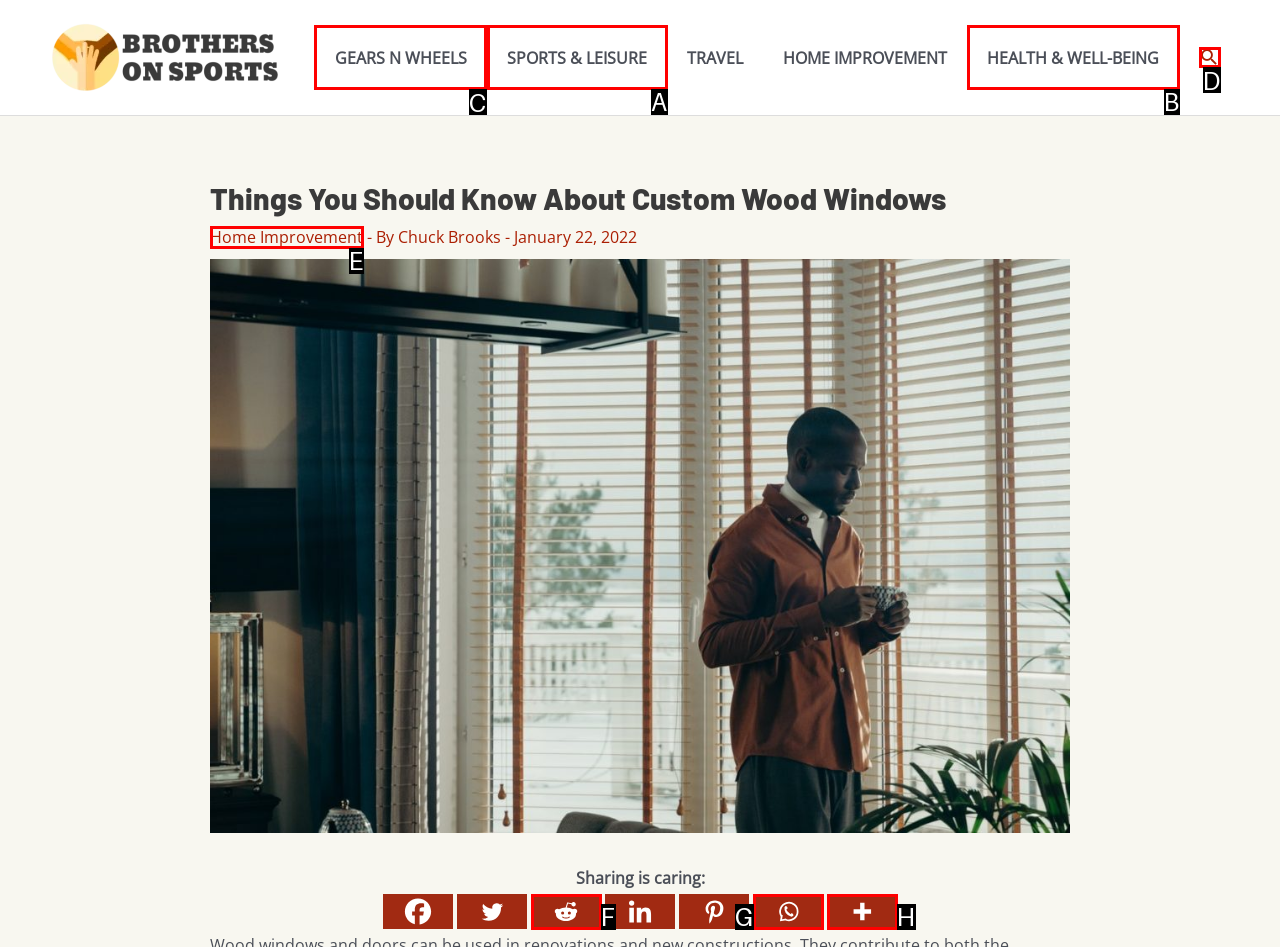Select the correct option from the given choices to perform this task: Go to the GEARS N WHEELS page. Provide the letter of that option.

C